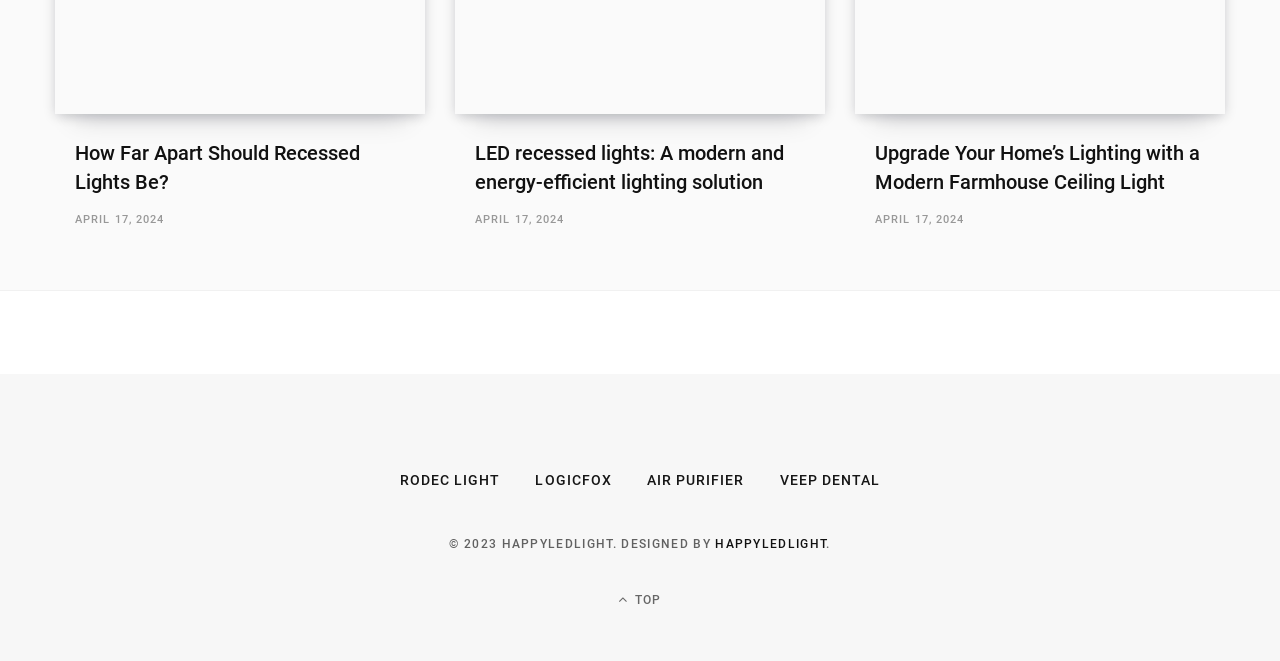Please find the bounding box coordinates of the element that needs to be clicked to perform the following instruction: "click mail address". The bounding box coordinates should be four float numbers between 0 and 1, represented as [left, top, right, bottom].

None